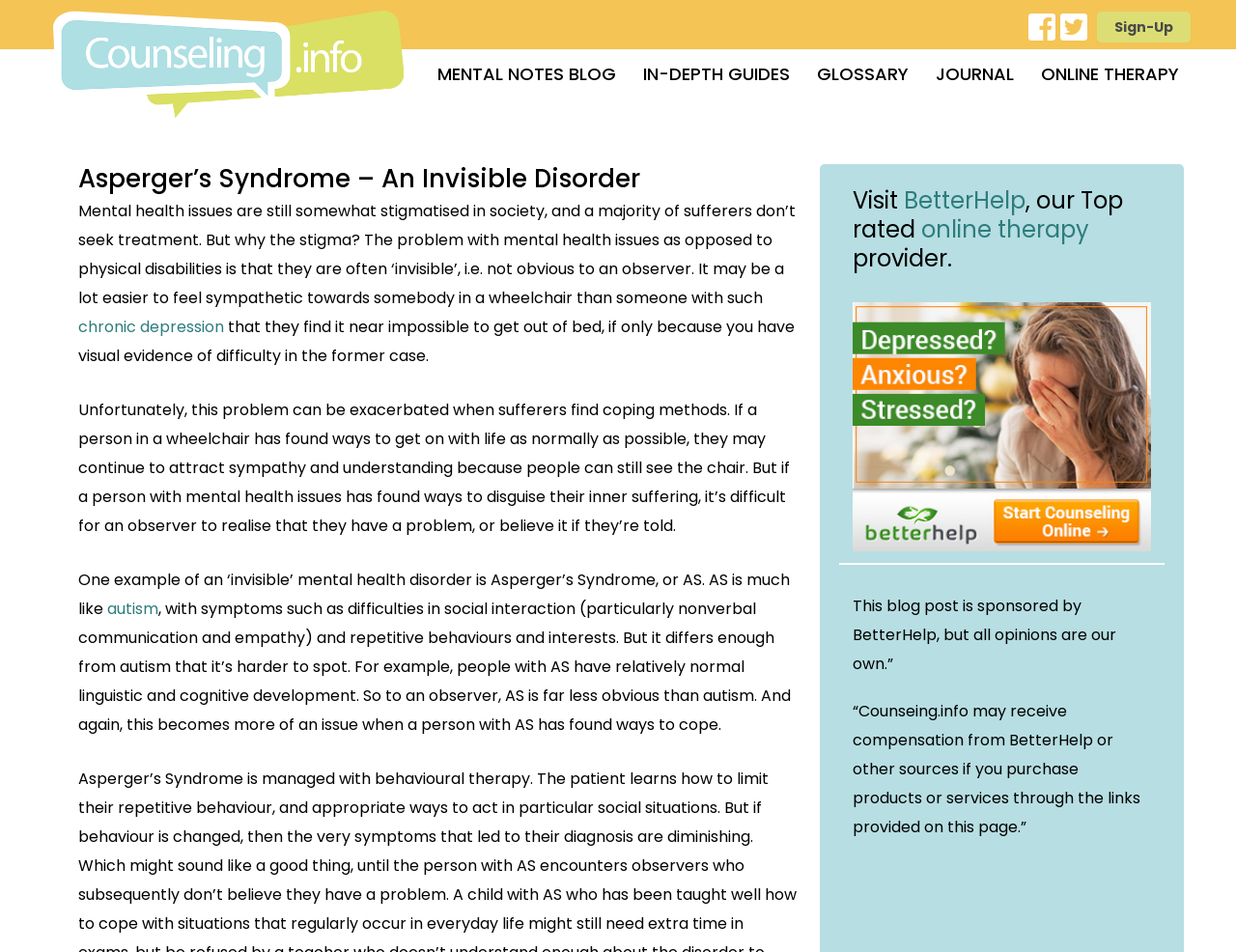Identify the bounding box coordinates of the clickable region necessary to fulfill the following instruction: "Go to NEXT STORY". The bounding box coordinates should be four float numbers between 0 and 1, i.e., [left, top, right, bottom].

None